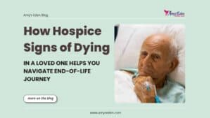What is the purpose of the accompanying article?
Refer to the screenshot and answer in one word or phrase.

To provide support and guidance